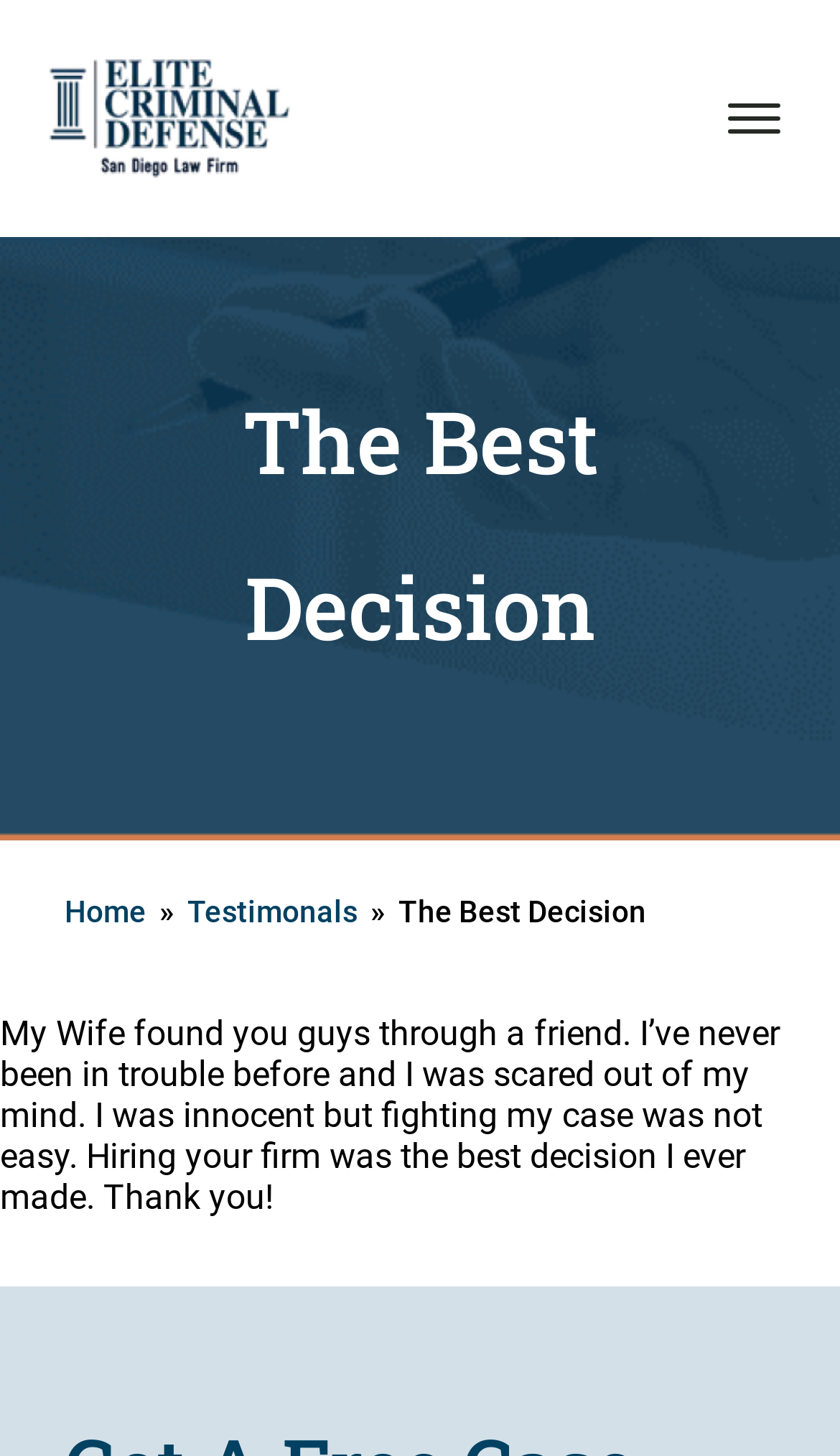Give a one-word or short phrase answer to the question: 
What is the sentiment of the testimonial on the webpage?

Positive